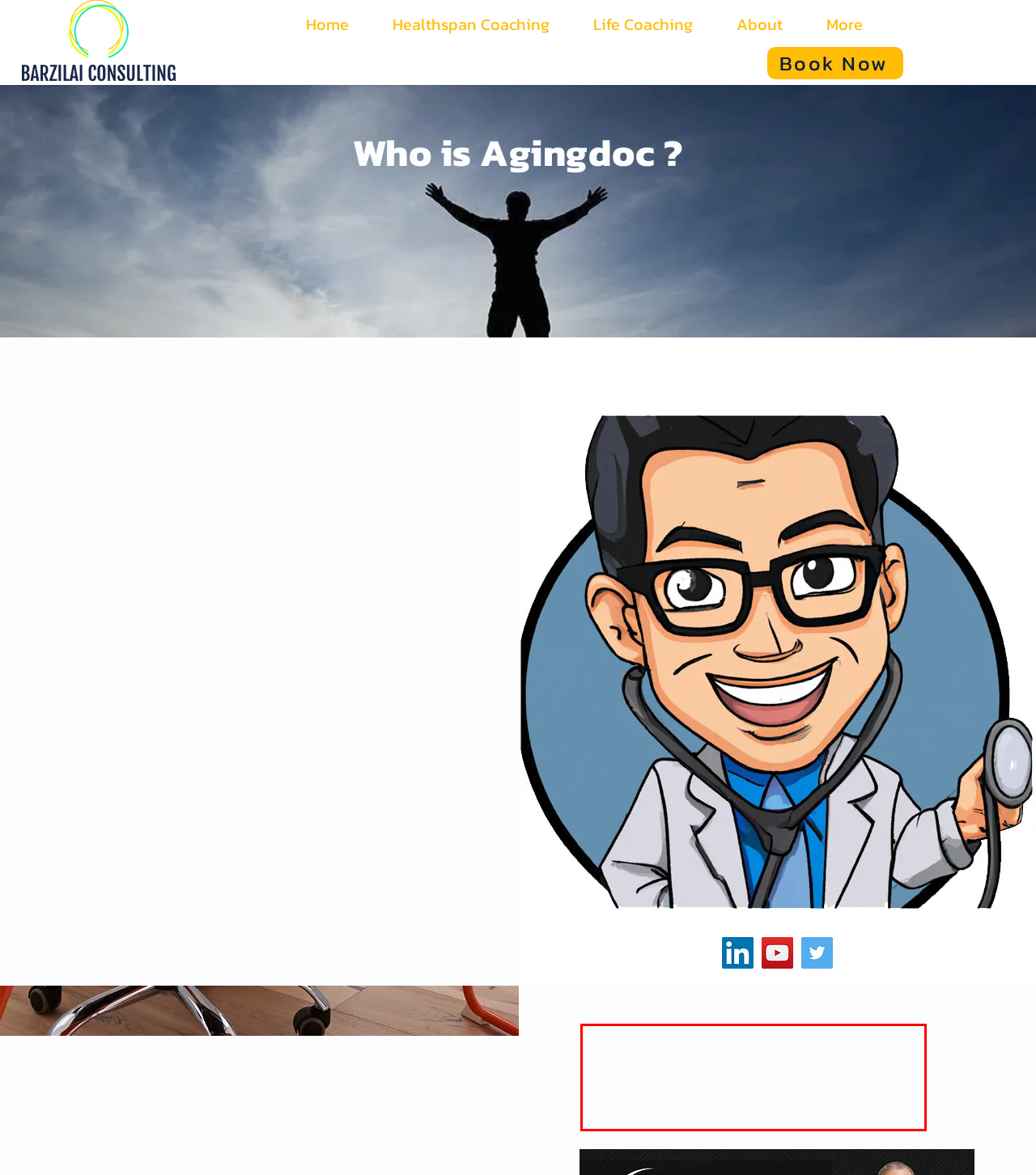You are given a screenshot with a red rectangle. Identify and extract the text within this red bounding box using OCR.

You may notice Agingdoc a few new places now, either under "agingdoc" or "agingdoc1" on social media. Youtube now hosts interviews around healthy longevity, aging biology, lifestyle medicine, and more. For more, see: